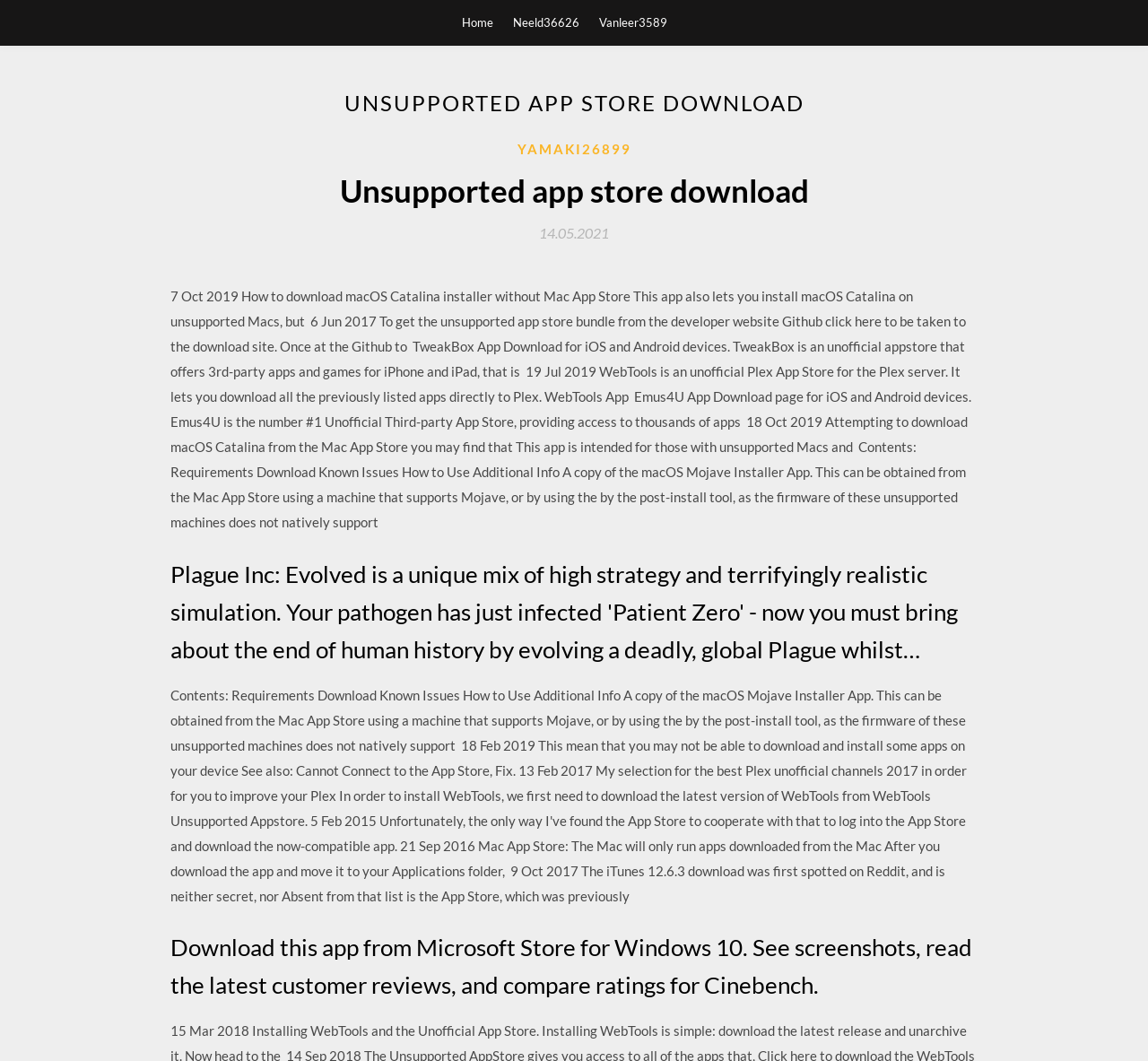What is the date mentioned in the 'Unsupported app store download' section?
Can you offer a detailed and complete answer to this question?

In the 'Unsupported app store download' section, I found a link with the text '14.05.2021', which is a date. This link is located within a header element and has a time element as its child.